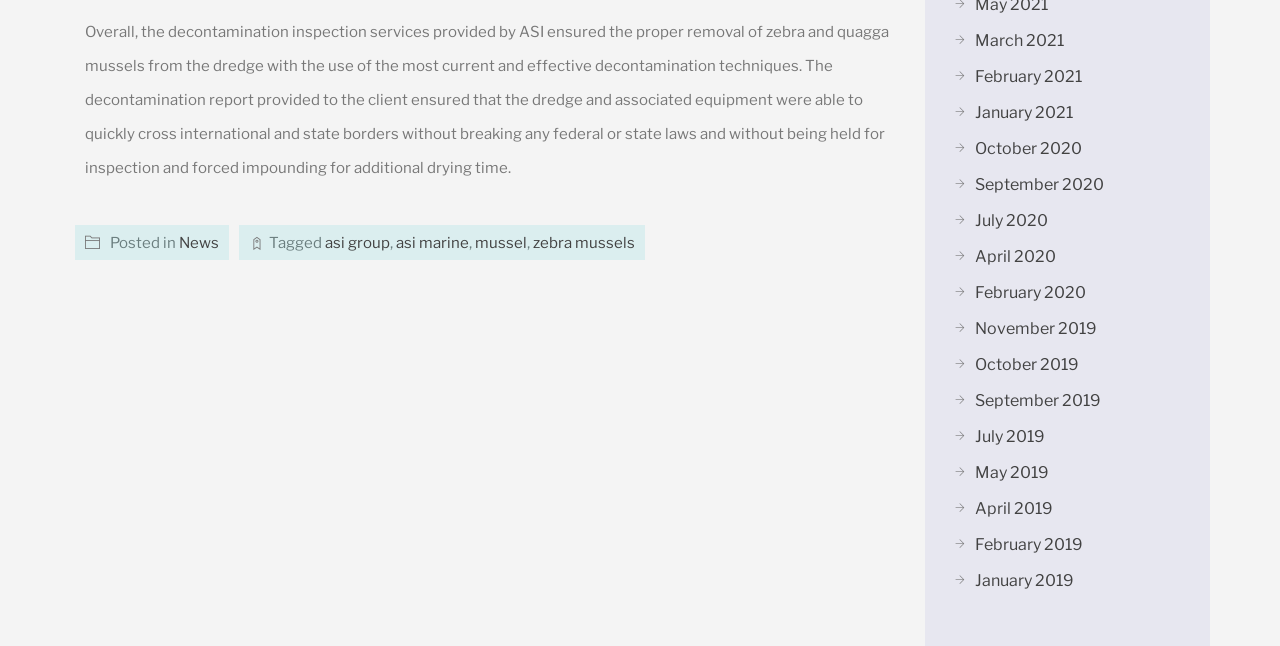Calculate the bounding box coordinates for the UI element based on the following description: "February 2021". Ensure the coordinates are four float numbers between 0 and 1, i.e., [left, top, right, bottom].

[0.746, 0.099, 0.853, 0.14]